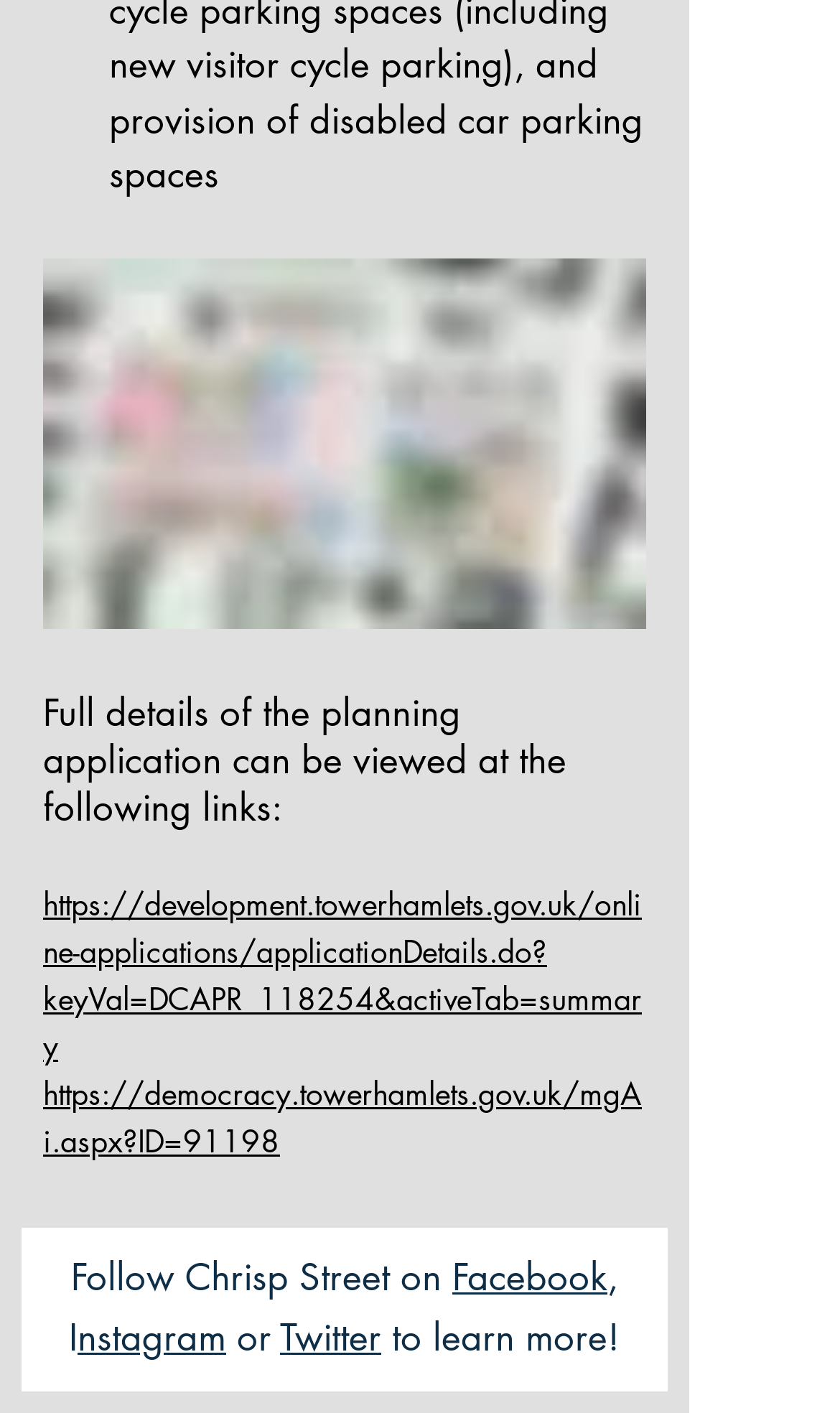Please give a one-word or short phrase response to the following question: 
How many text elements are there on the webpage?

6